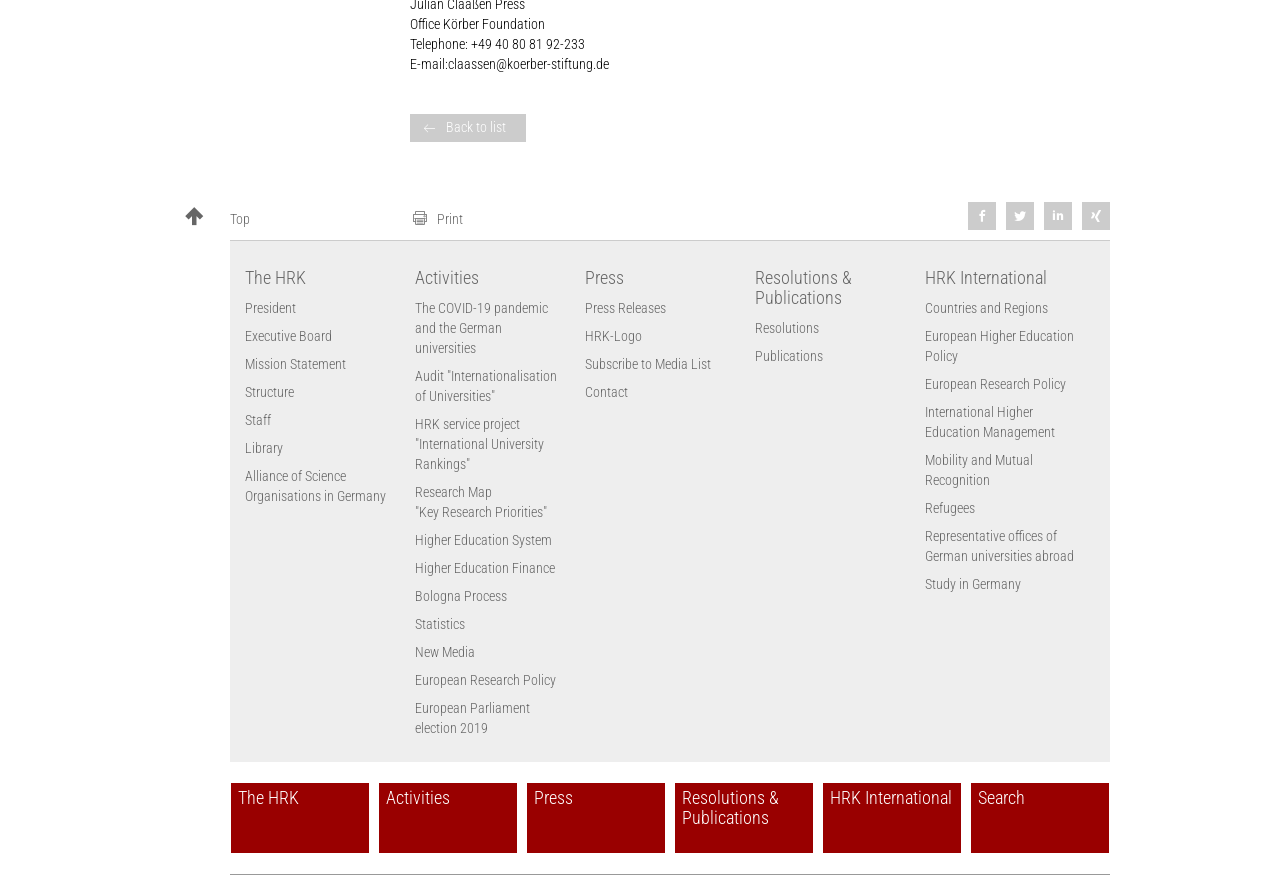Give a concise answer of one word or phrase to the question: 
How many links are available in the 'Resolutions & Publications' section?

2